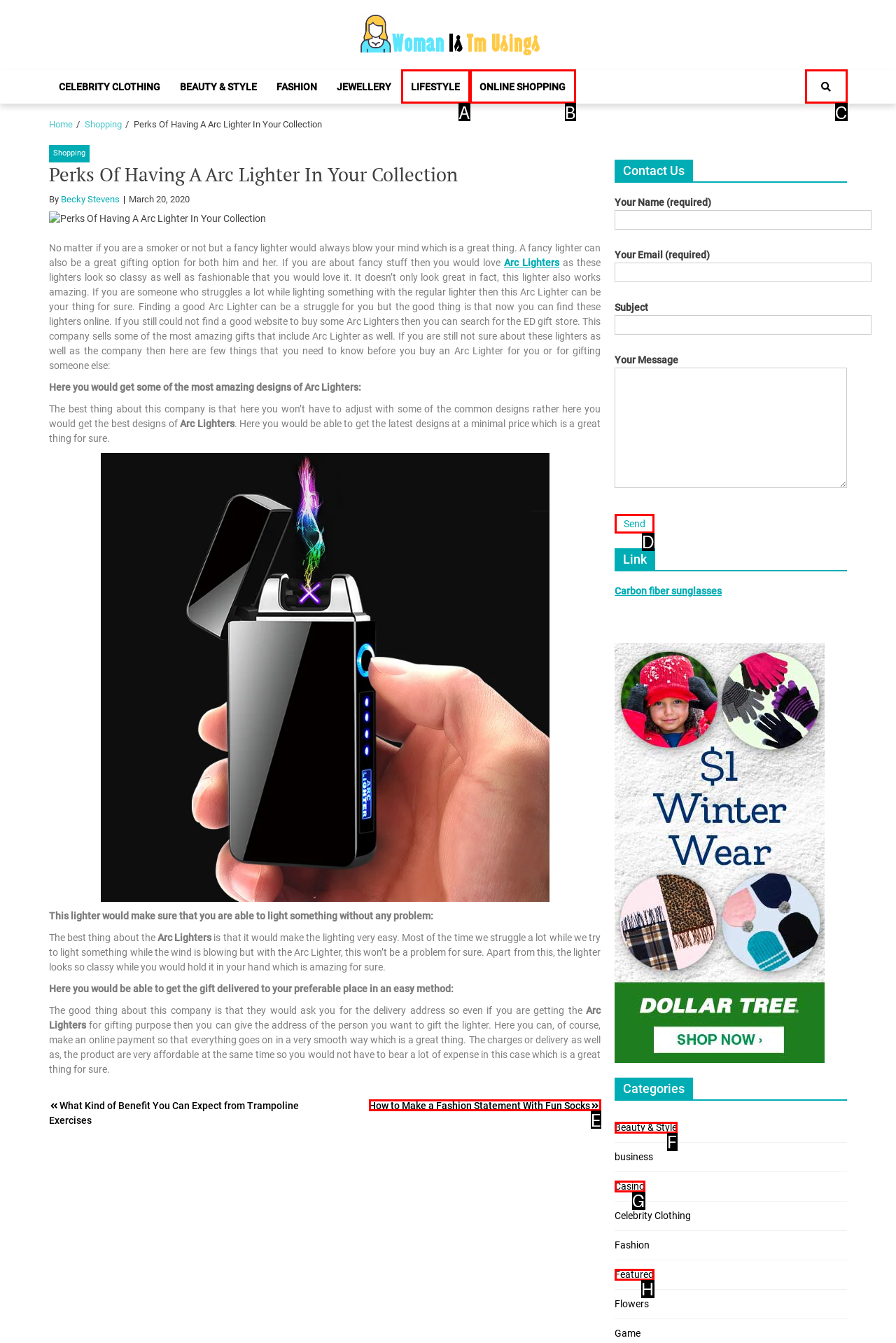Select the HTML element that needs to be clicked to perform the task: Click on the 'Send' button. Reply with the letter of the chosen option.

D